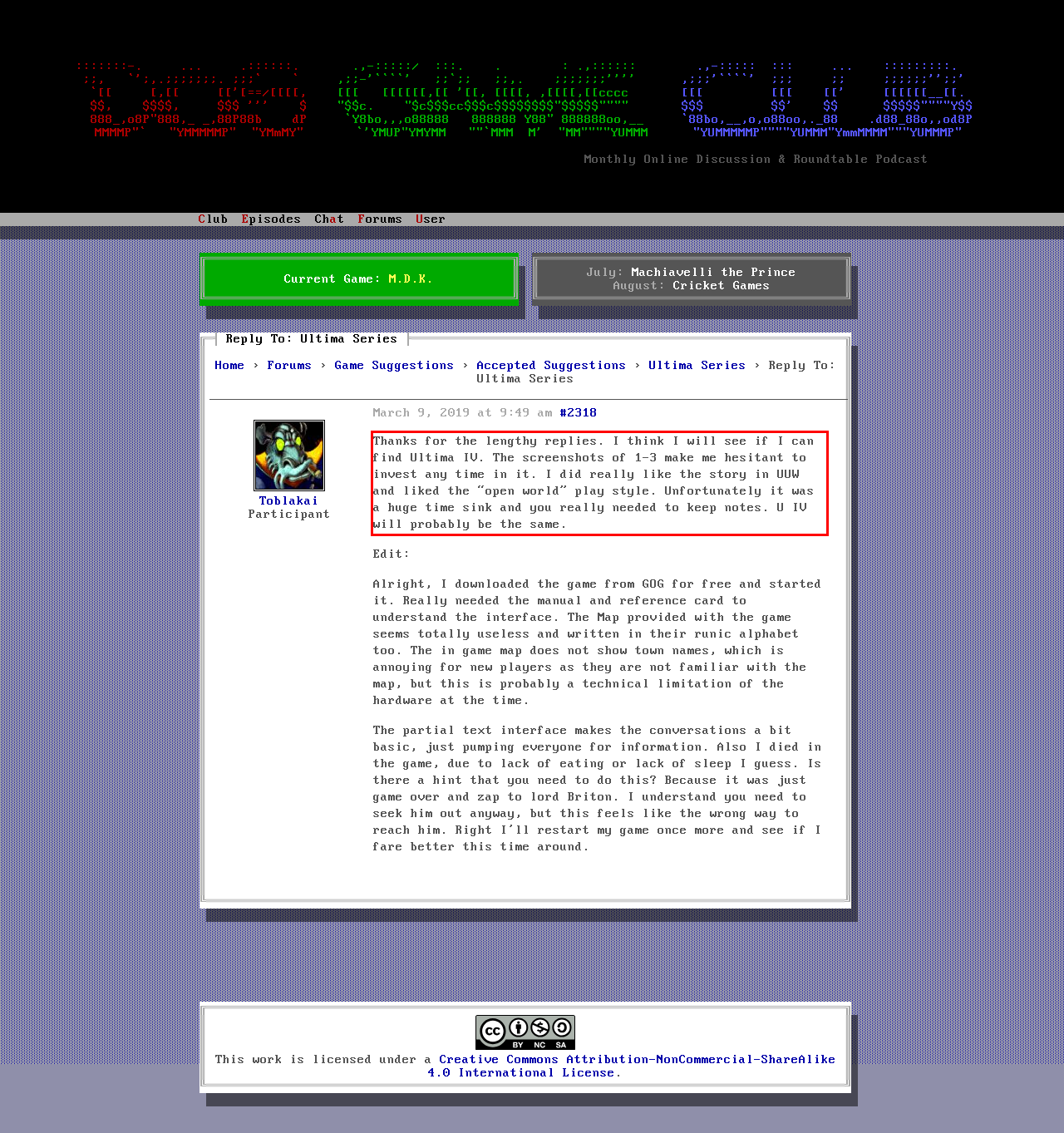You are presented with a screenshot containing a red rectangle. Extract the text found inside this red bounding box.

Thanks for the lengthy replies. I think I will see if I can find Ultima IV. The screenshots of 1-3 make me hesitant to invest any time in it. I did really like the story in UUW and liked the “open world” play style. Unfortunately it was a huge time sink and you really needed to keep notes. U IV will probably be the same.